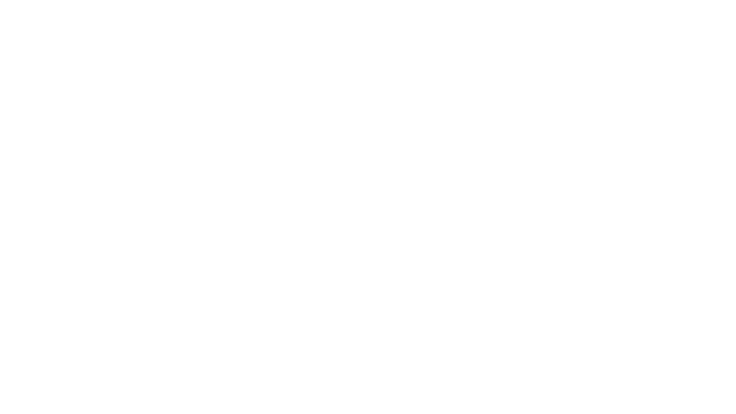What is the design of the template described as?
Provide a one-word or short-phrase answer based on the image.

Clean and visually appealing